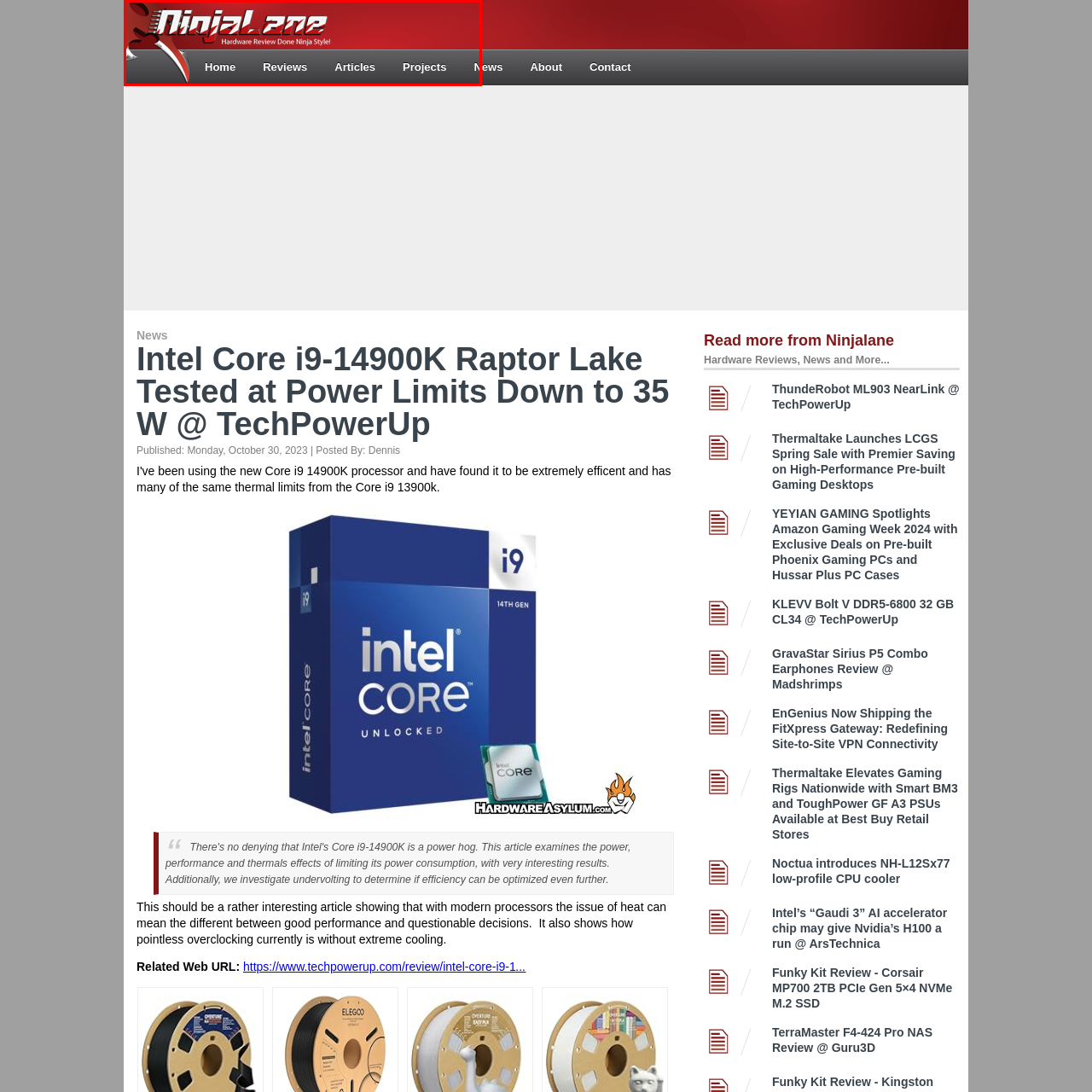Pay attention to the image encircled in red and give a thorough answer to the subsequent question, informed by the visual details in the image:
How many sections are available in the navigation bar?

The navigation bar provides links to various sections, including 'Home', 'Reviews', 'Articles', 'Projects', and 'News', which totals to 5 sections.